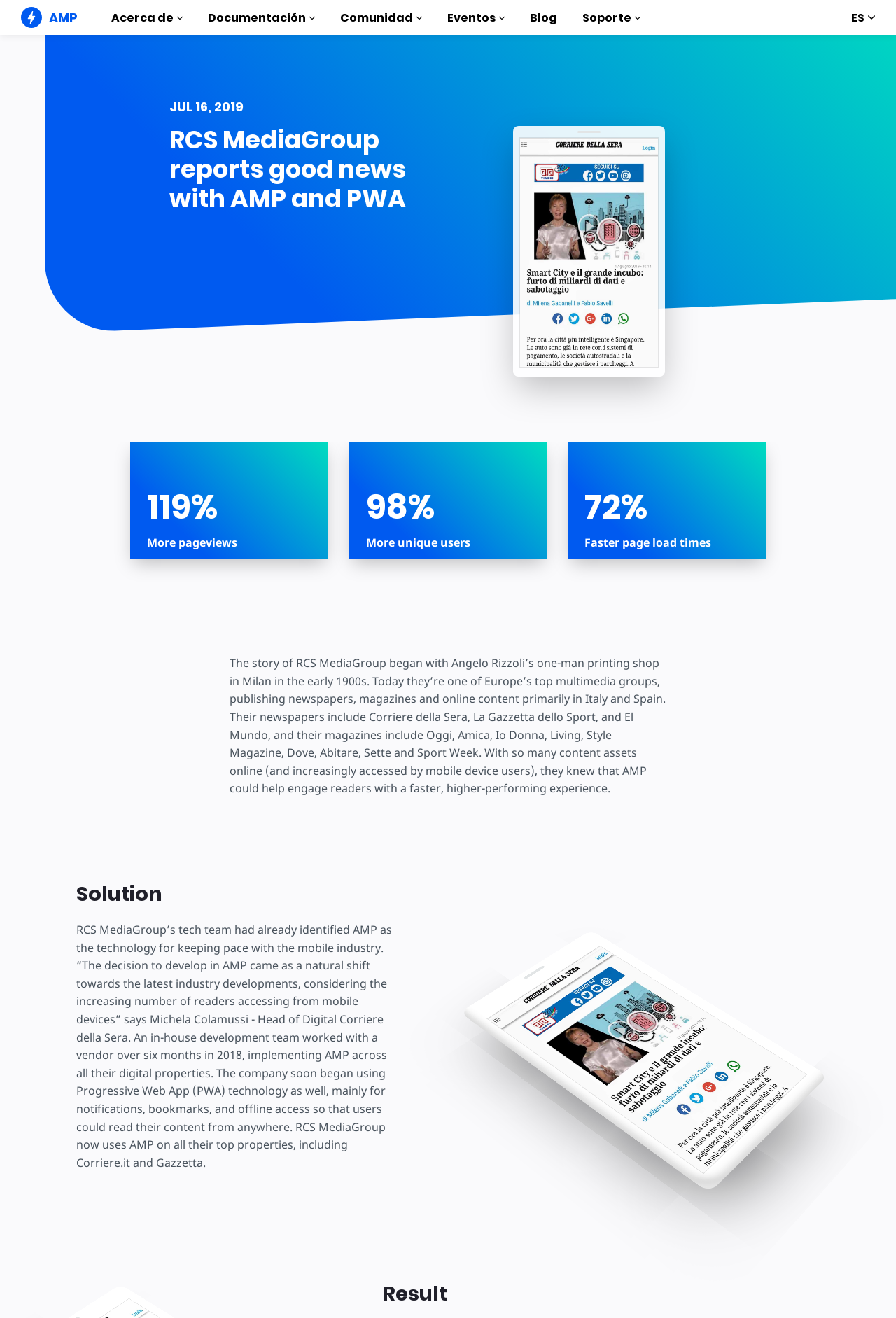Based on the element description: "Acerca de", identify the UI element and provide its bounding box coordinates. Use four float numbers between 0 and 1, [left, top, right, bottom].

[0.124, 0.008, 0.194, 0.027]